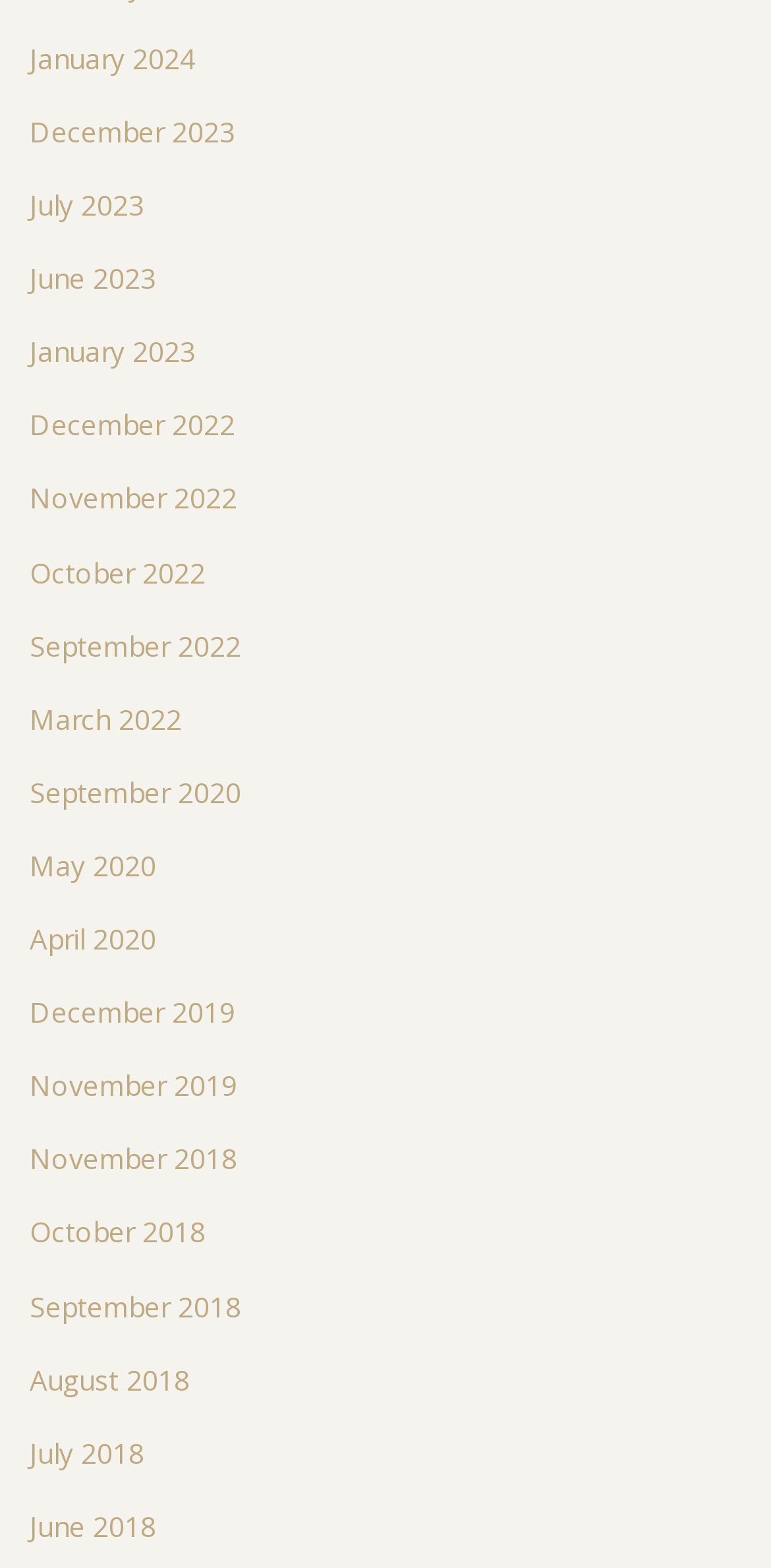Please specify the bounding box coordinates of the clickable region necessary for completing the following instruction: "Visit University of Warwick homepage". The coordinates must consist of four float numbers between 0 and 1, i.e., [left, top, right, bottom].

None